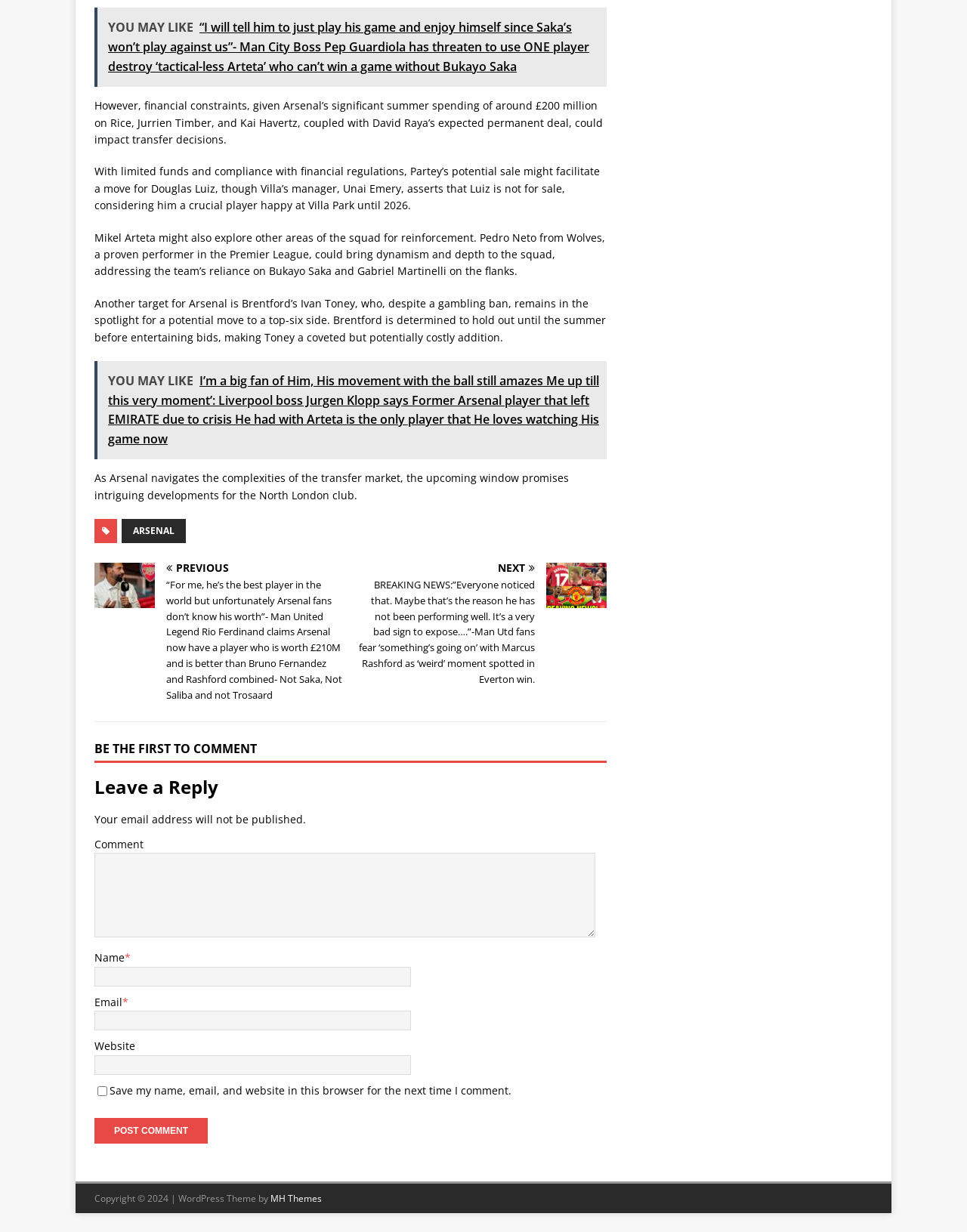Please identify the bounding box coordinates of the element's region that needs to be clicked to fulfill the following instruction: "Click on the 'ARSENAL' link". The bounding box coordinates should consist of four float numbers between 0 and 1, i.e., [left, top, right, bottom].

[0.126, 0.421, 0.192, 0.441]